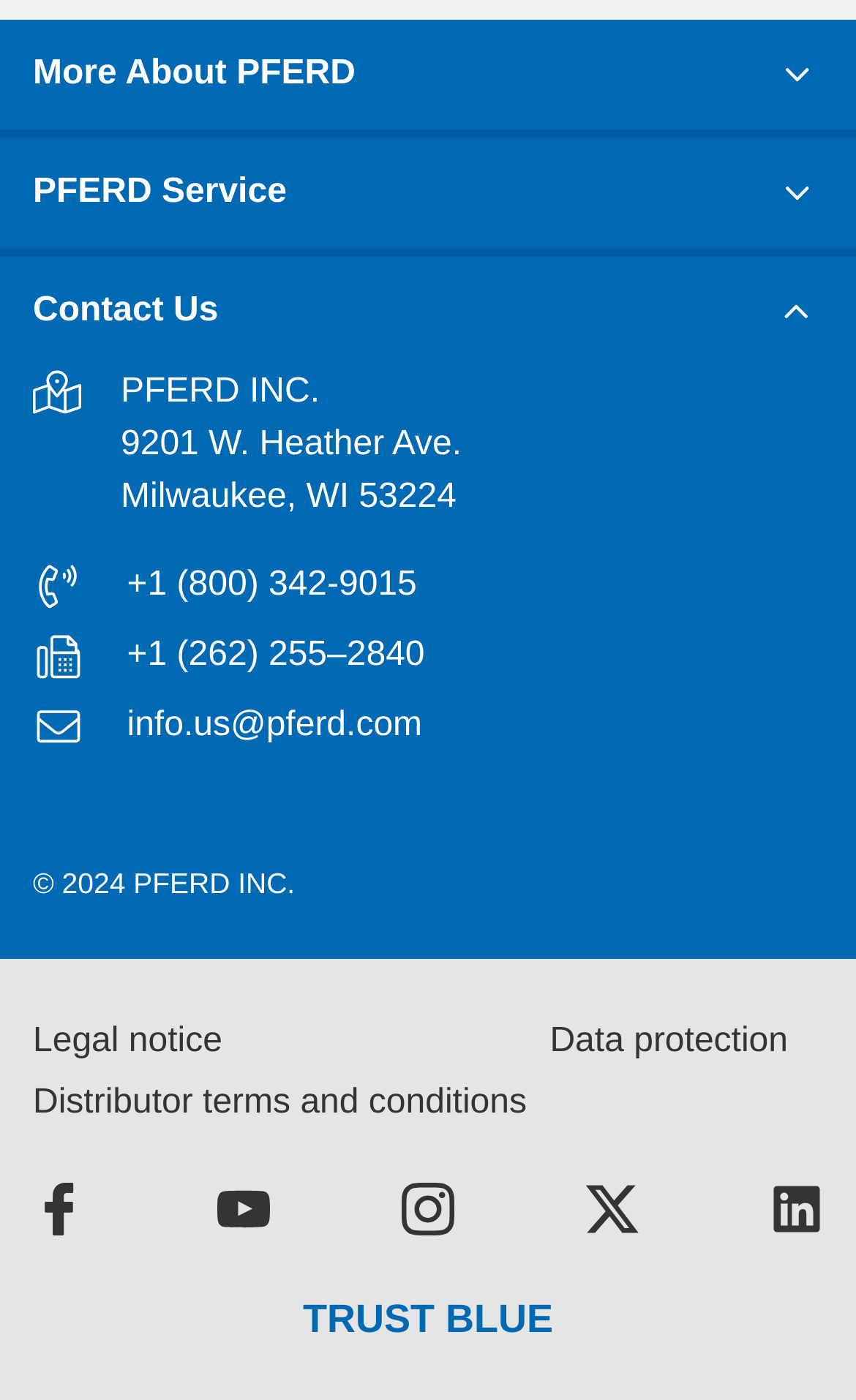Find and specify the bounding box coordinates that correspond to the clickable region for the instruction: "View the Legal notice".

[0.038, 0.722, 0.26, 0.766]